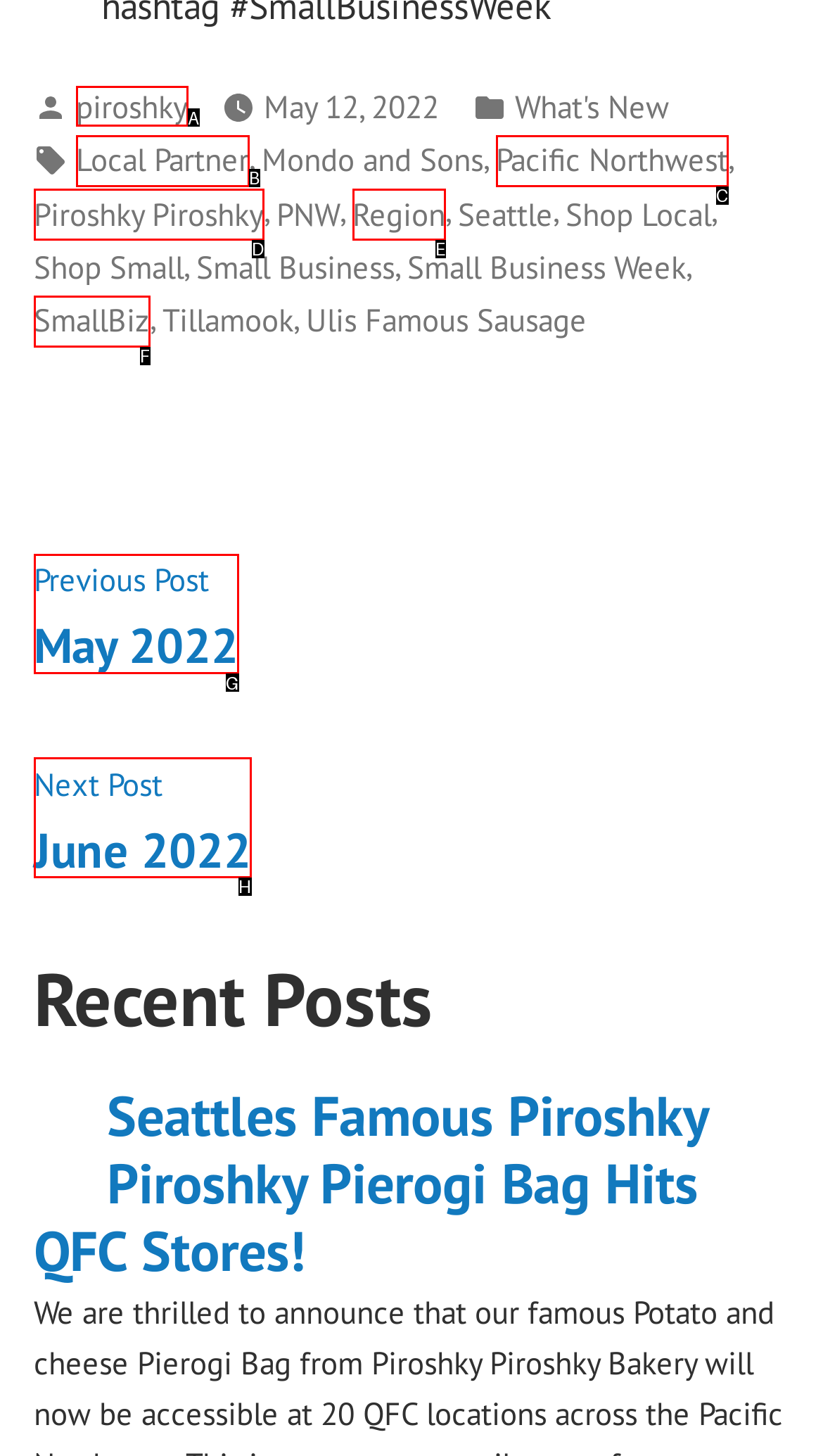From the options presented, which lettered element matches this description: piroshky
Reply solely with the letter of the matching option.

A